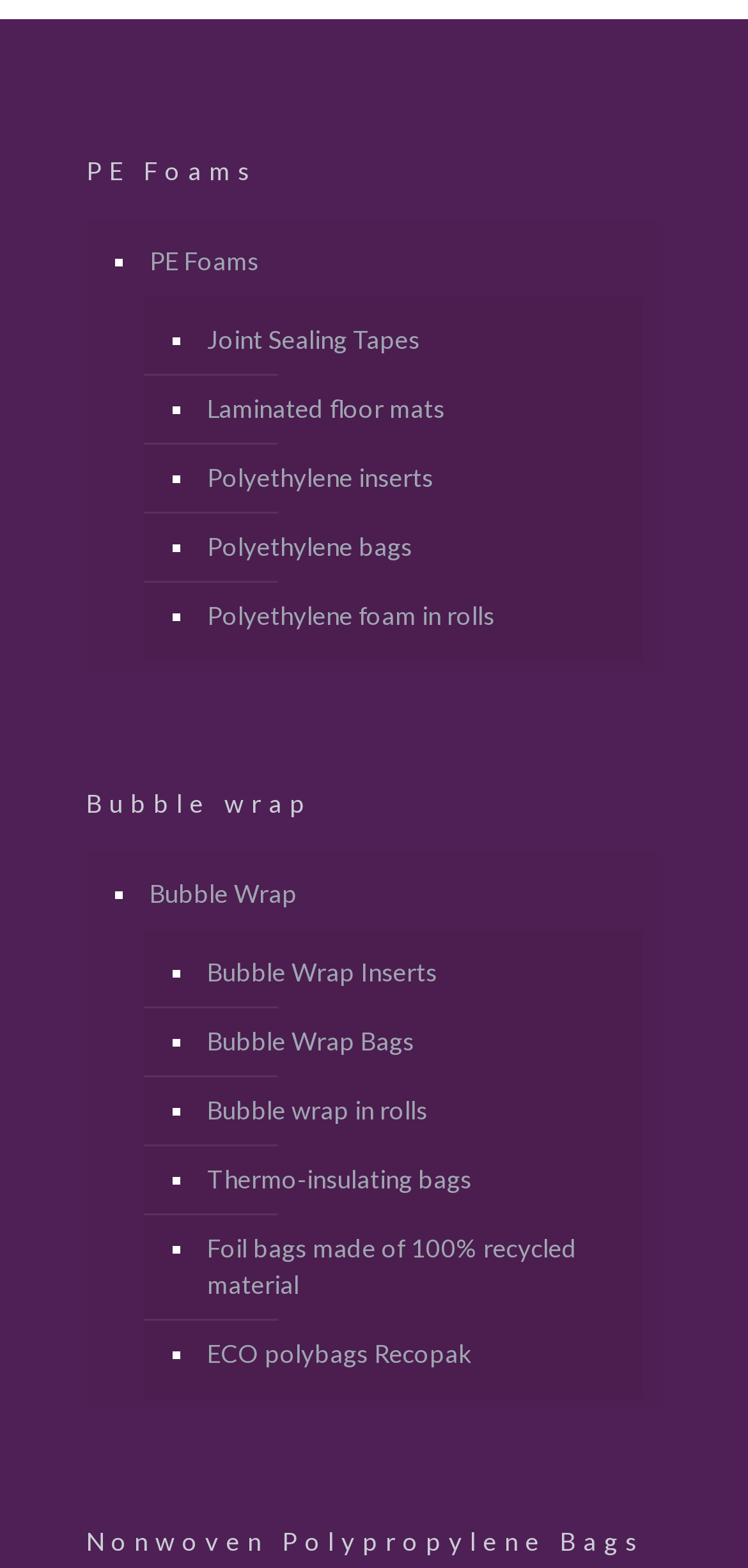Find the bounding box coordinates of the clickable region needed to perform the following instruction: "Learn about Nonwoven Polypropylene Bags". The coordinates should be provided as four float numbers between 0 and 1, i.e., [left, top, right, bottom].

[0.115, 0.972, 0.885, 0.996]